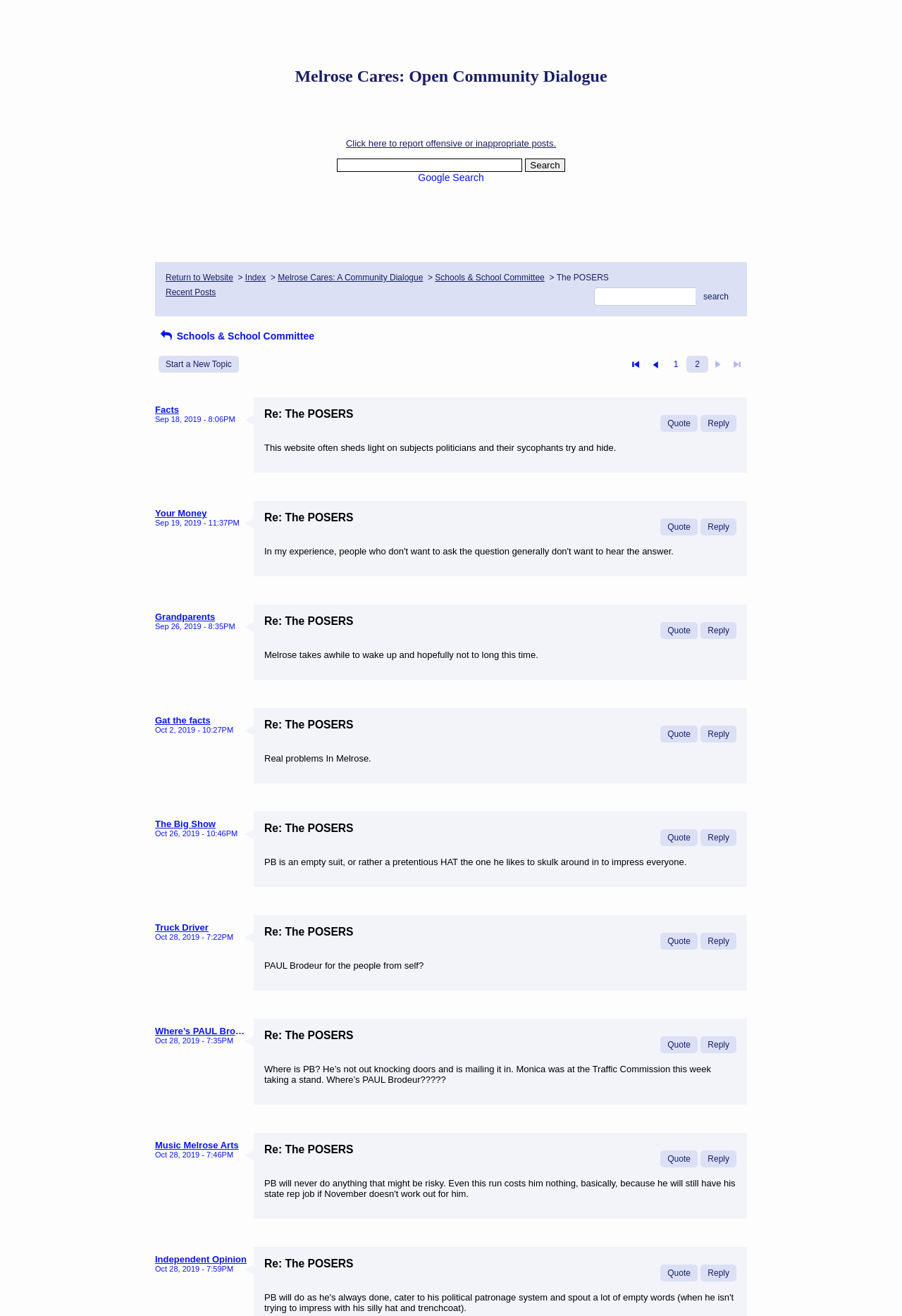Answer the question using only a single word or phrase: 
What is the topic of the post 'Re: The POSERS'?

The POSERS